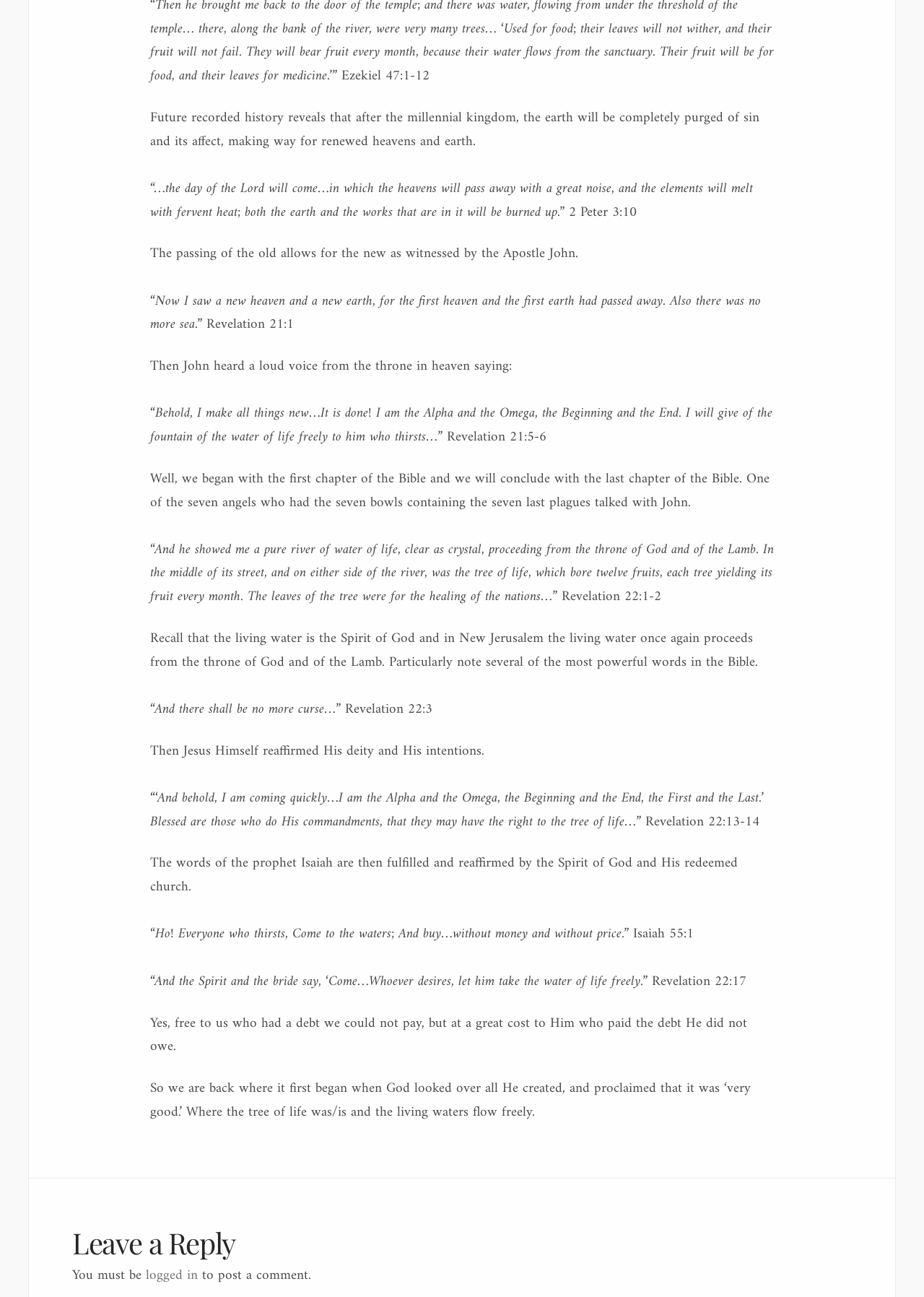Give a concise answer of one word or phrase to the question: 
Can users post a comment?

Only if logged in